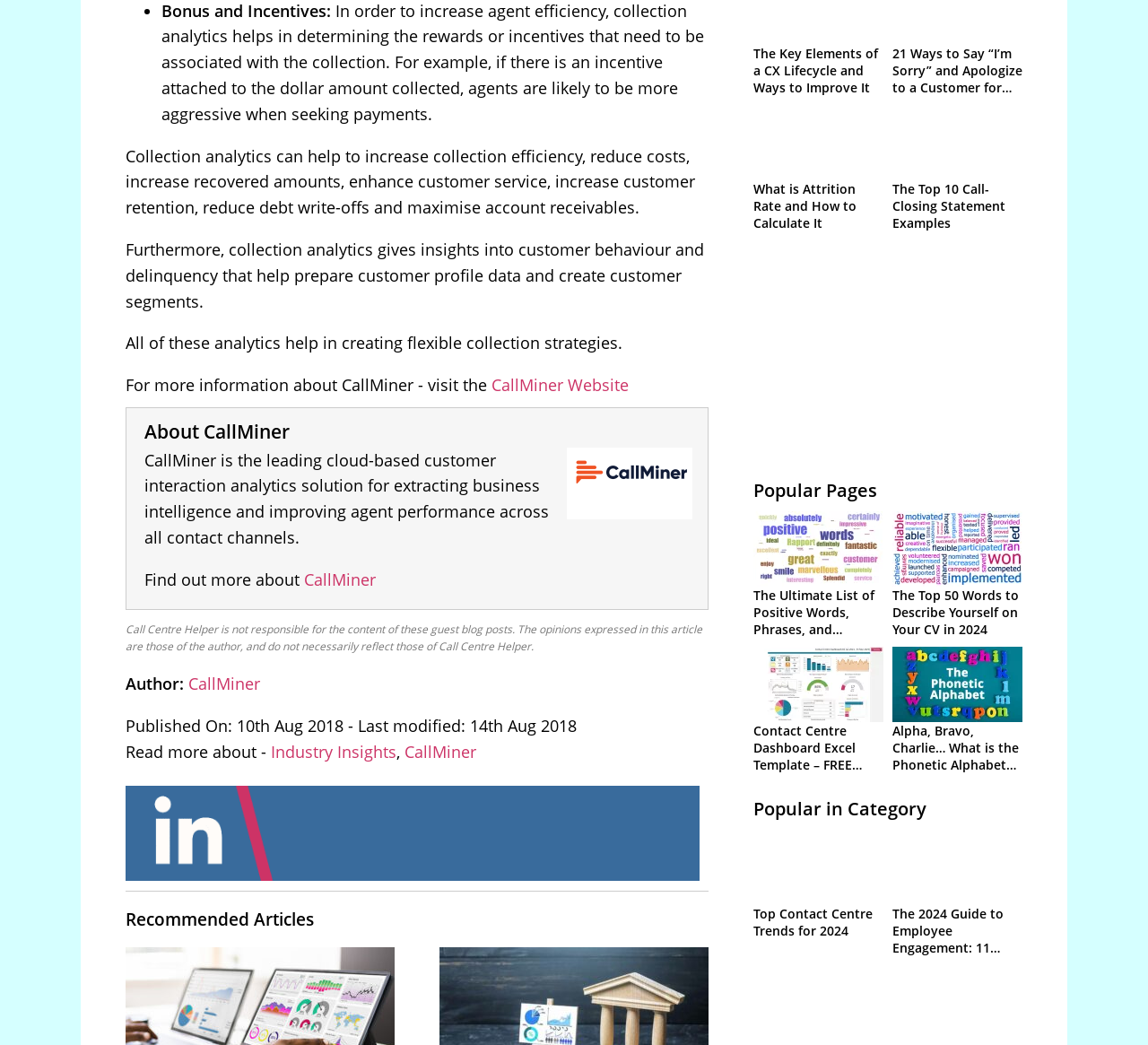What is the purpose of collection analytics?
Answer the question with as much detail as you can, using the image as a reference.

The purpose of collection analytics can be determined by reading the first paragraph of the article, which mentions that it can help 'increase collection efficiency, reduce costs, increase recovered amounts, enhance customer service, increase customer retention, reduce debt write-offs and maximise account receivables'.